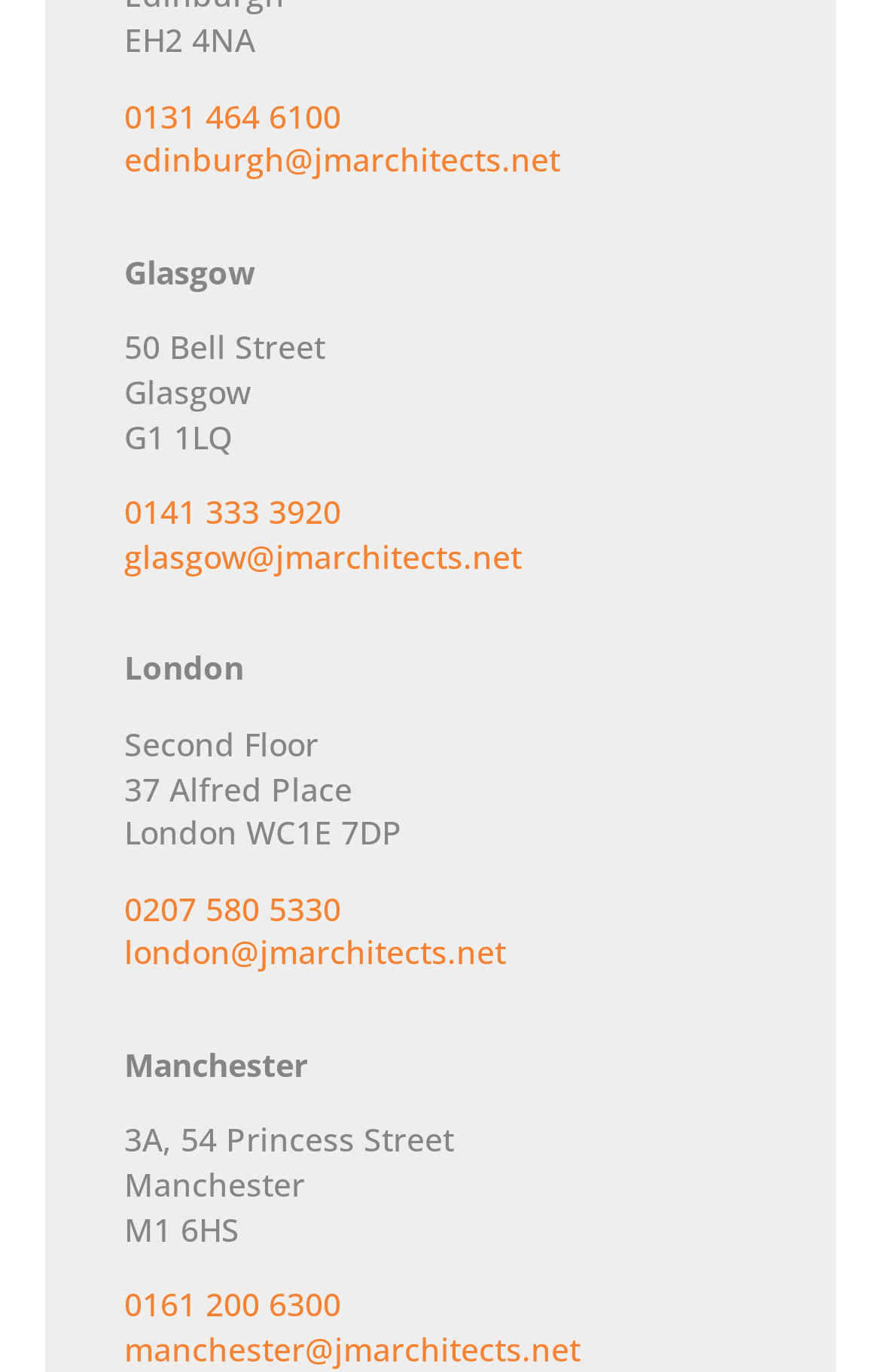Give a one-word or short-phrase answer to the following question: 
What is the phone number of the Glasgow office?

0141 333 3920